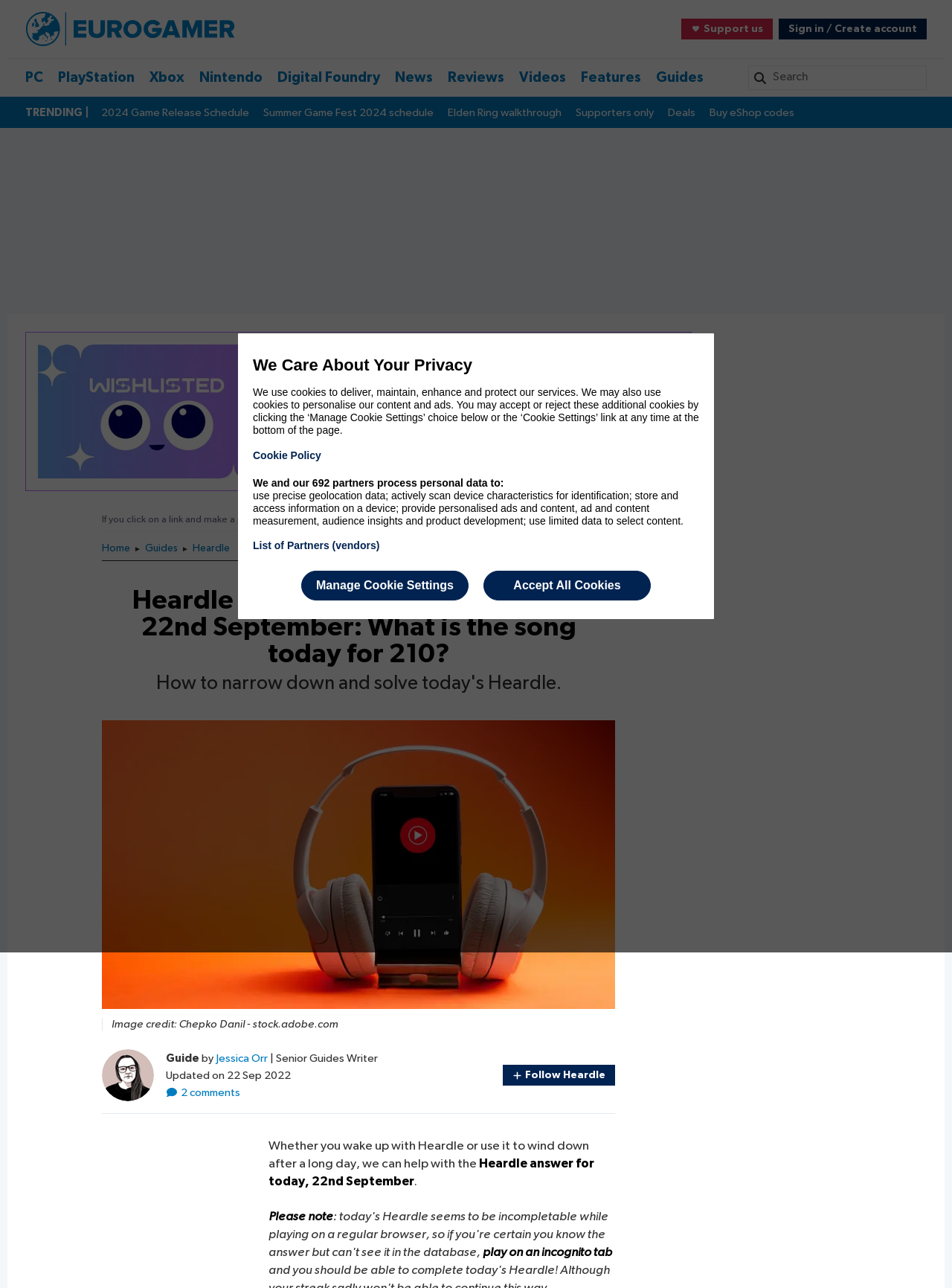Determine the bounding box coordinates of the clickable element to complete this instruction: "Search for something". Provide the coordinates in the format of four float numbers between 0 and 1, [left, top, right, bottom].

[0.786, 0.051, 0.973, 0.07]